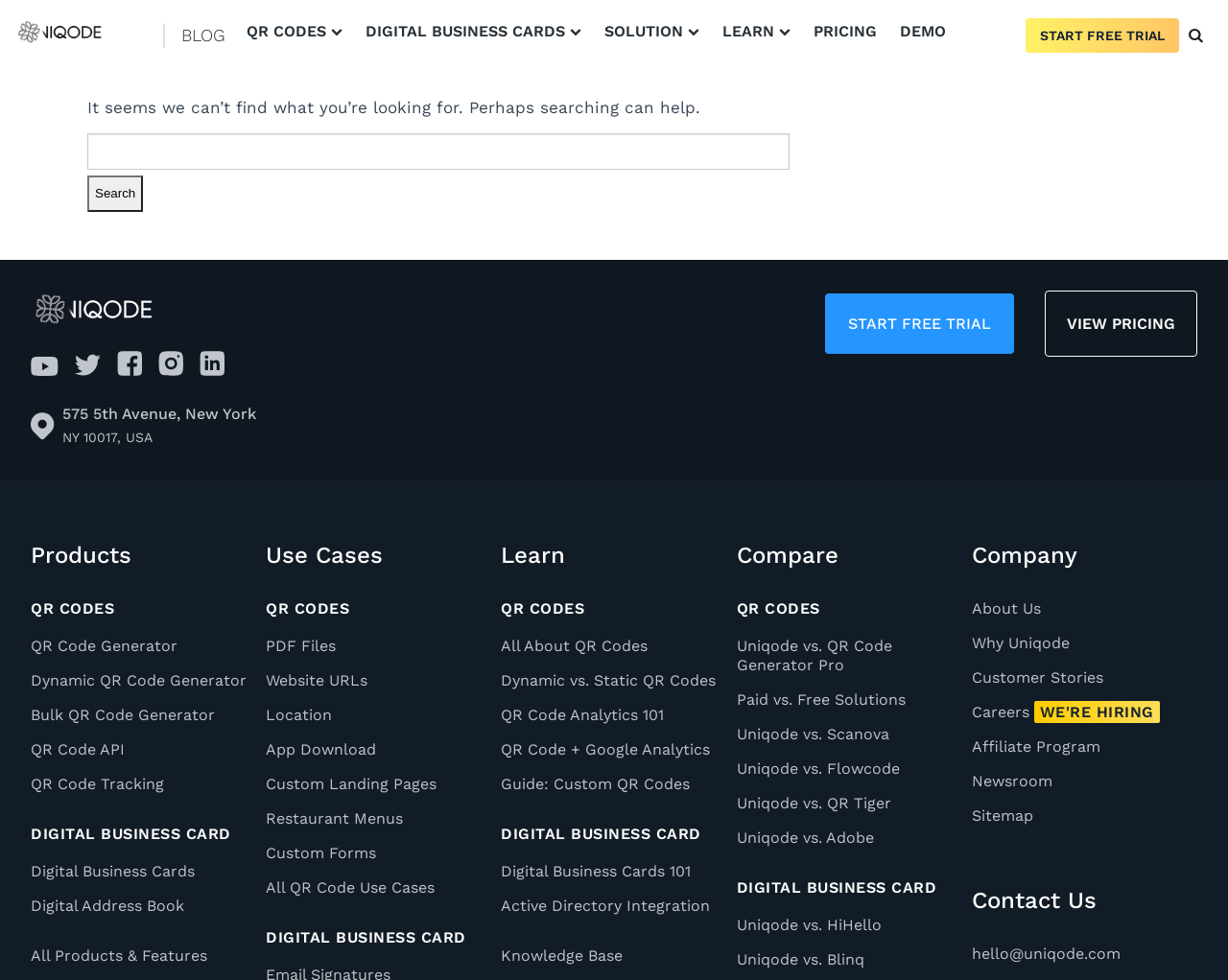Please find the bounding box coordinates in the format (top-left x, top-left y, bottom-right x, bottom-right y) for the given element description. Ensure the coordinates are floating point numbers between 0 and 1. Description: dang3764

None